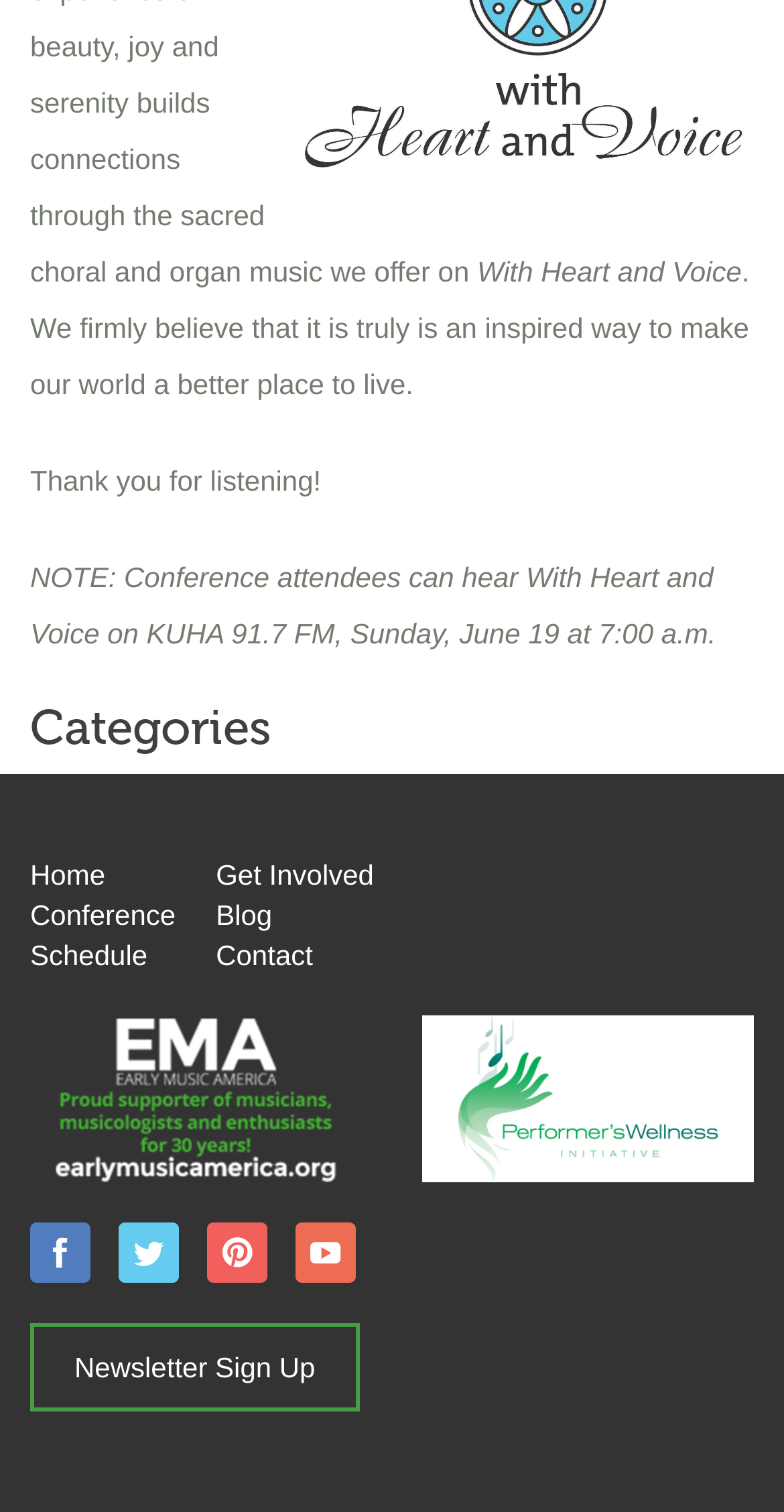Please give a short response to the question using one word or a phrase:
What is the schedule for the conference?

Schedule link